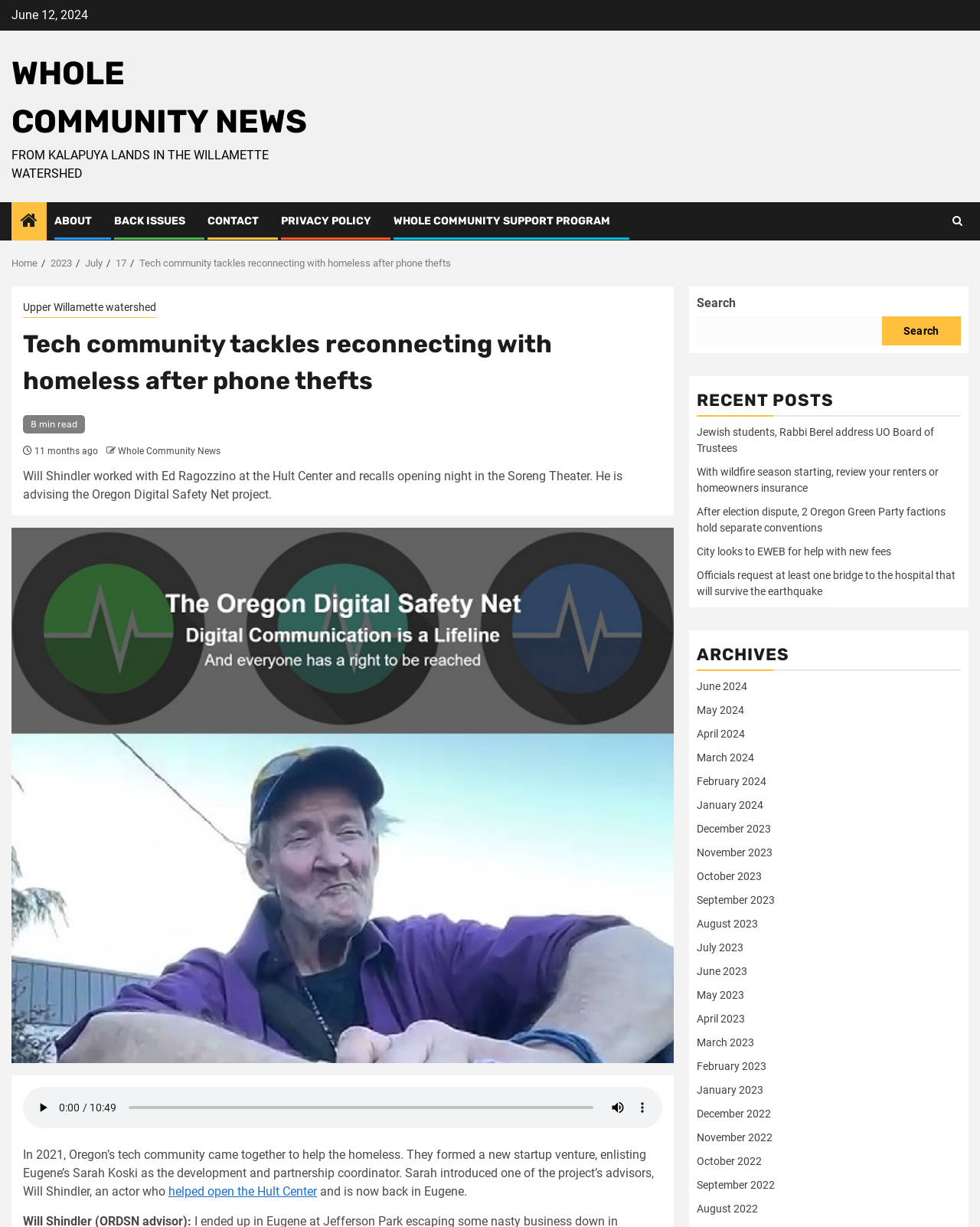Determine the bounding box coordinates of the clickable region to carry out the instruction: "Read the 'Tech community tackles reconnecting with homeless after phone thefts' article".

[0.023, 0.265, 0.676, 0.325]